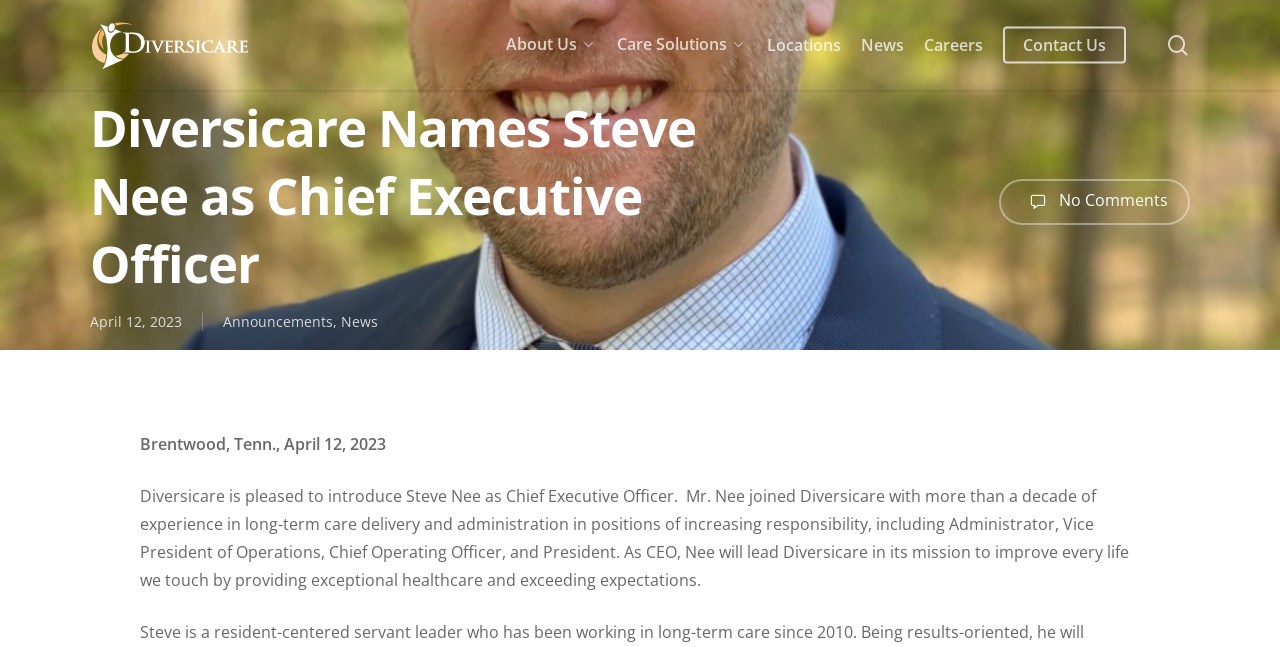Identify the bounding box coordinates of the part that should be clicked to carry out this instruction: "View all announcements".

[0.174, 0.482, 0.26, 0.512]